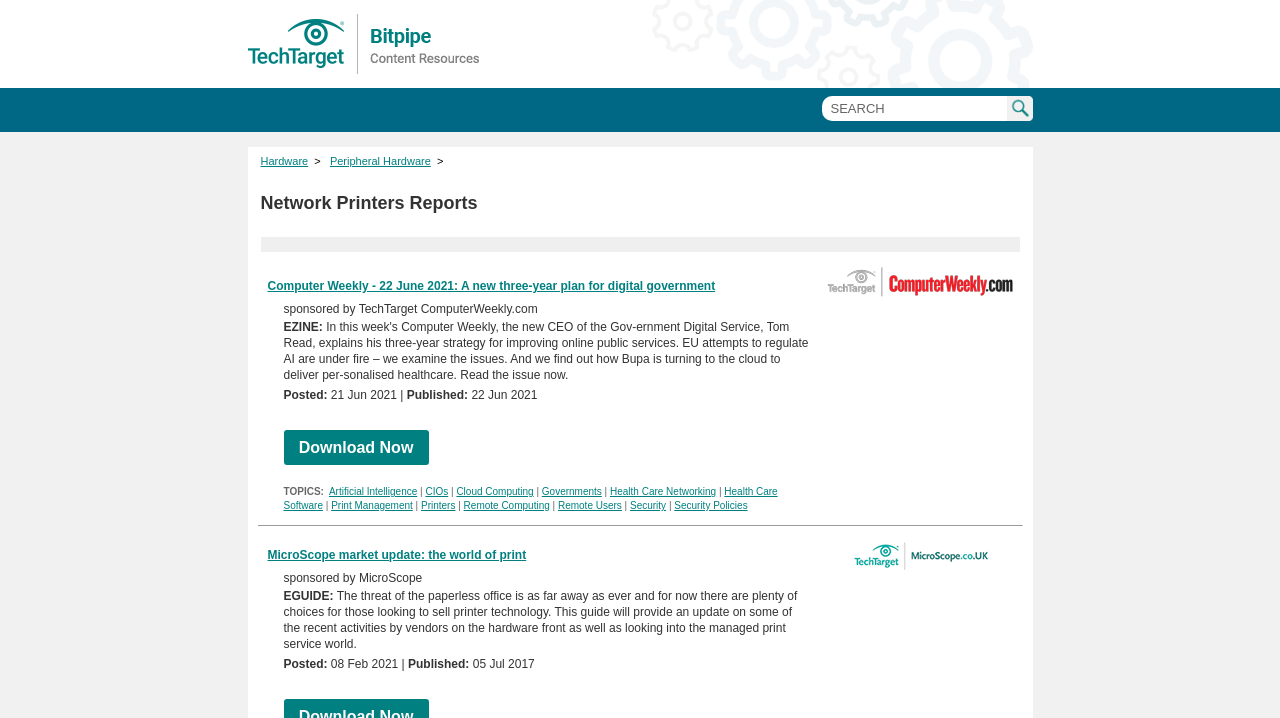Locate the bounding box coordinates of the element you need to click to accomplish the task described by this instruction: "Search this site".

[0.642, 0.134, 0.786, 0.169]